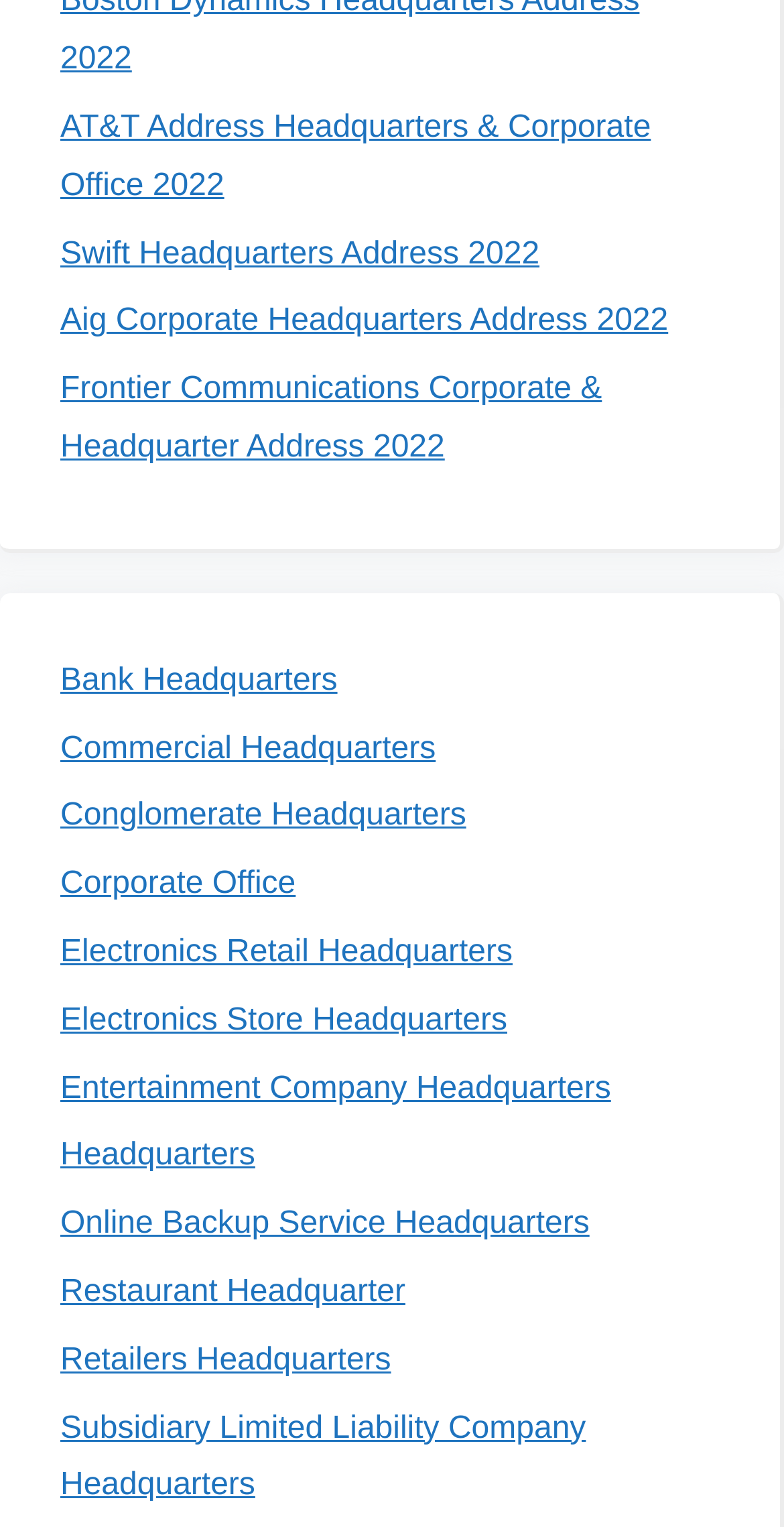Locate the bounding box coordinates of the clickable area to execute the instruction: "View AT&T Address Headquarters & Corporate Office 2022". Provide the coordinates as four float numbers between 0 and 1, represented as [left, top, right, bottom].

[0.077, 0.072, 0.83, 0.133]